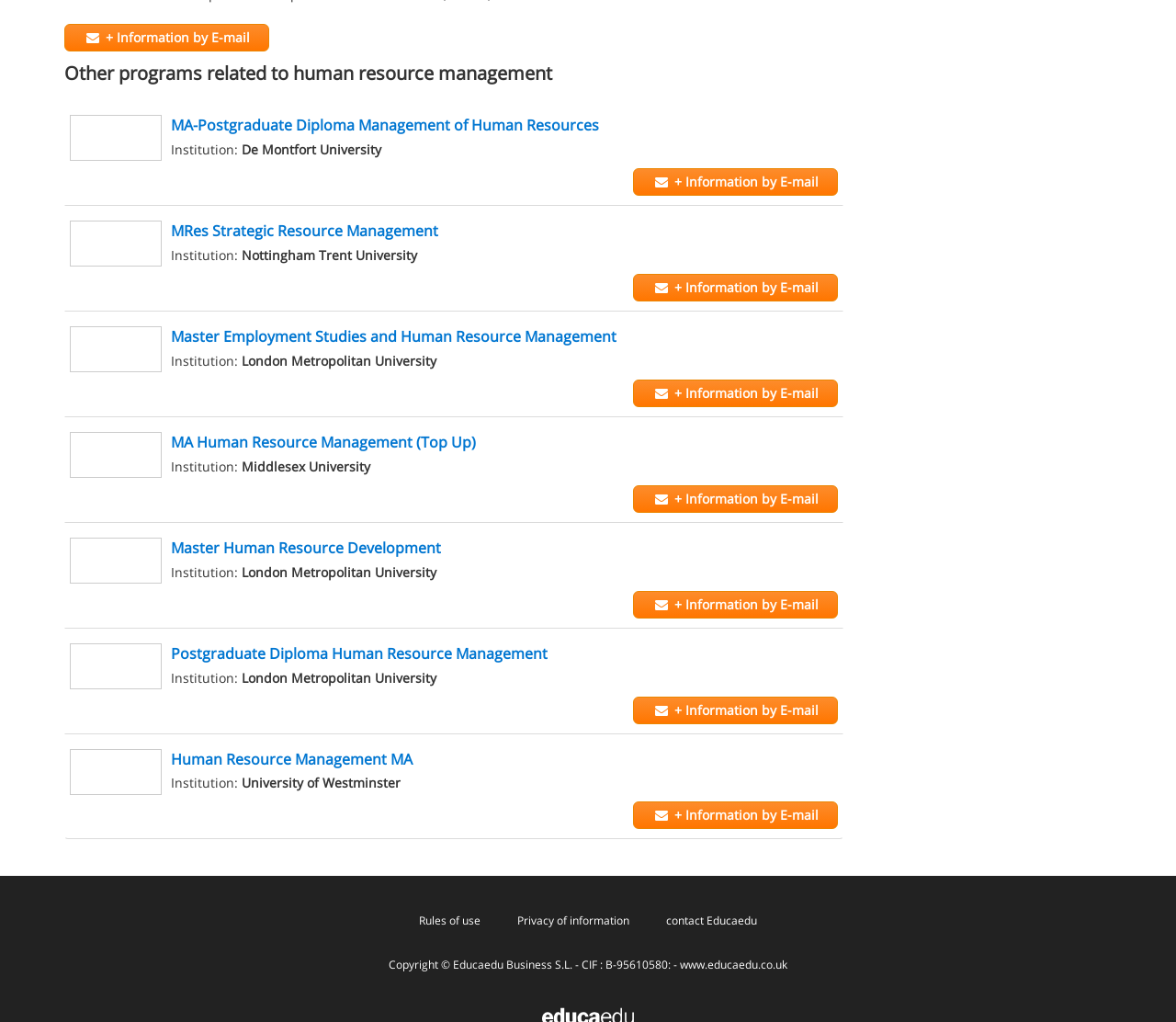Using a single word or phrase, answer the following question: 
What is the name of the university with the most programs listed?

London Metropolitan University